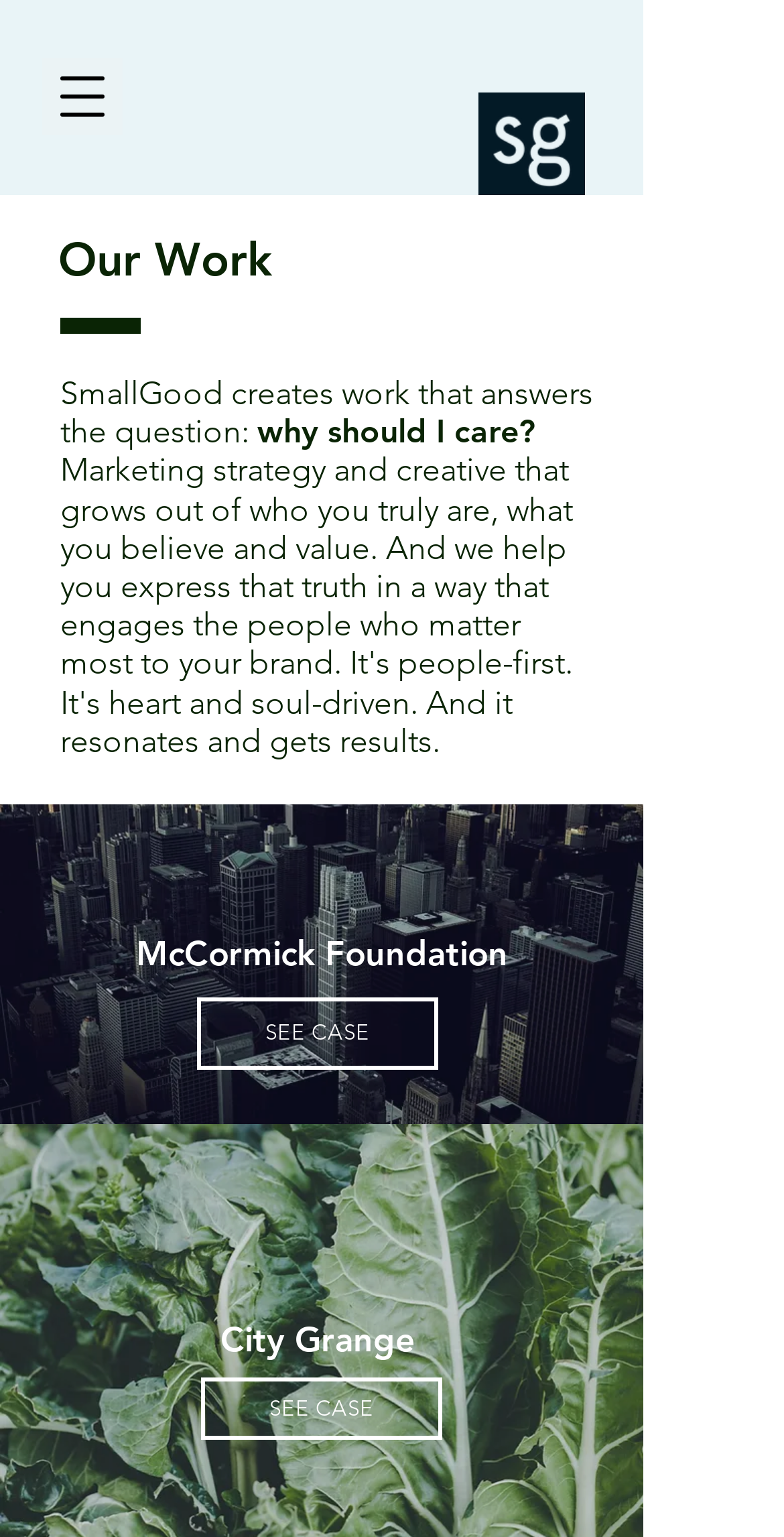What can you do with the 'SEE CASE' links?
Provide an in-depth and detailed explanation in response to the question.

I found the answer by looking at the link elements with the text 'SEE CASE' which are likely to be links to case studies, as they are mentioned in the context of the agency's work.